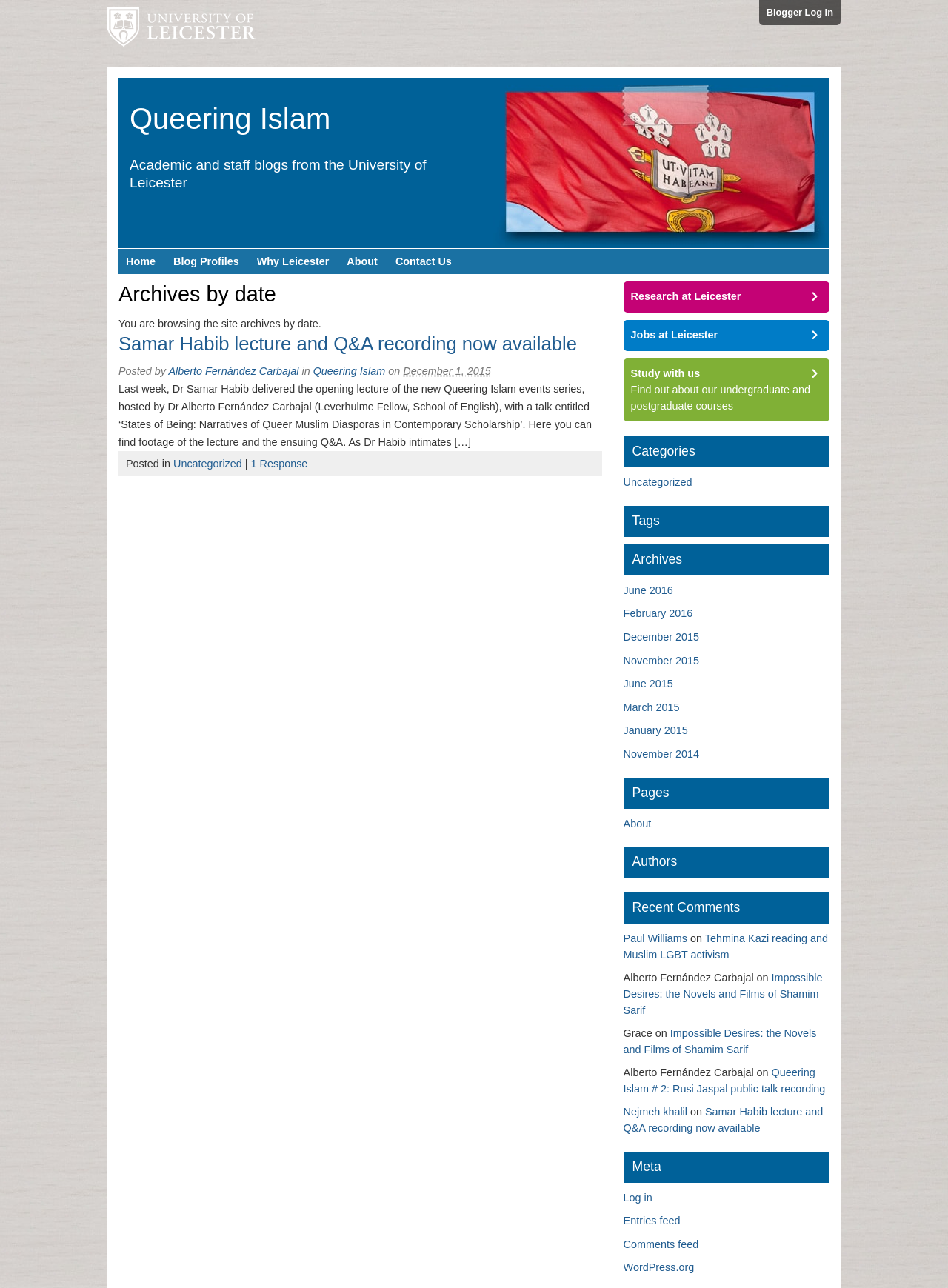Please determine the bounding box coordinates of the area that needs to be clicked to complete this task: 'Log in to the blog'. The coordinates must be four float numbers between 0 and 1, formatted as [left, top, right, bottom].

[0.801, 0.0, 0.887, 0.02]